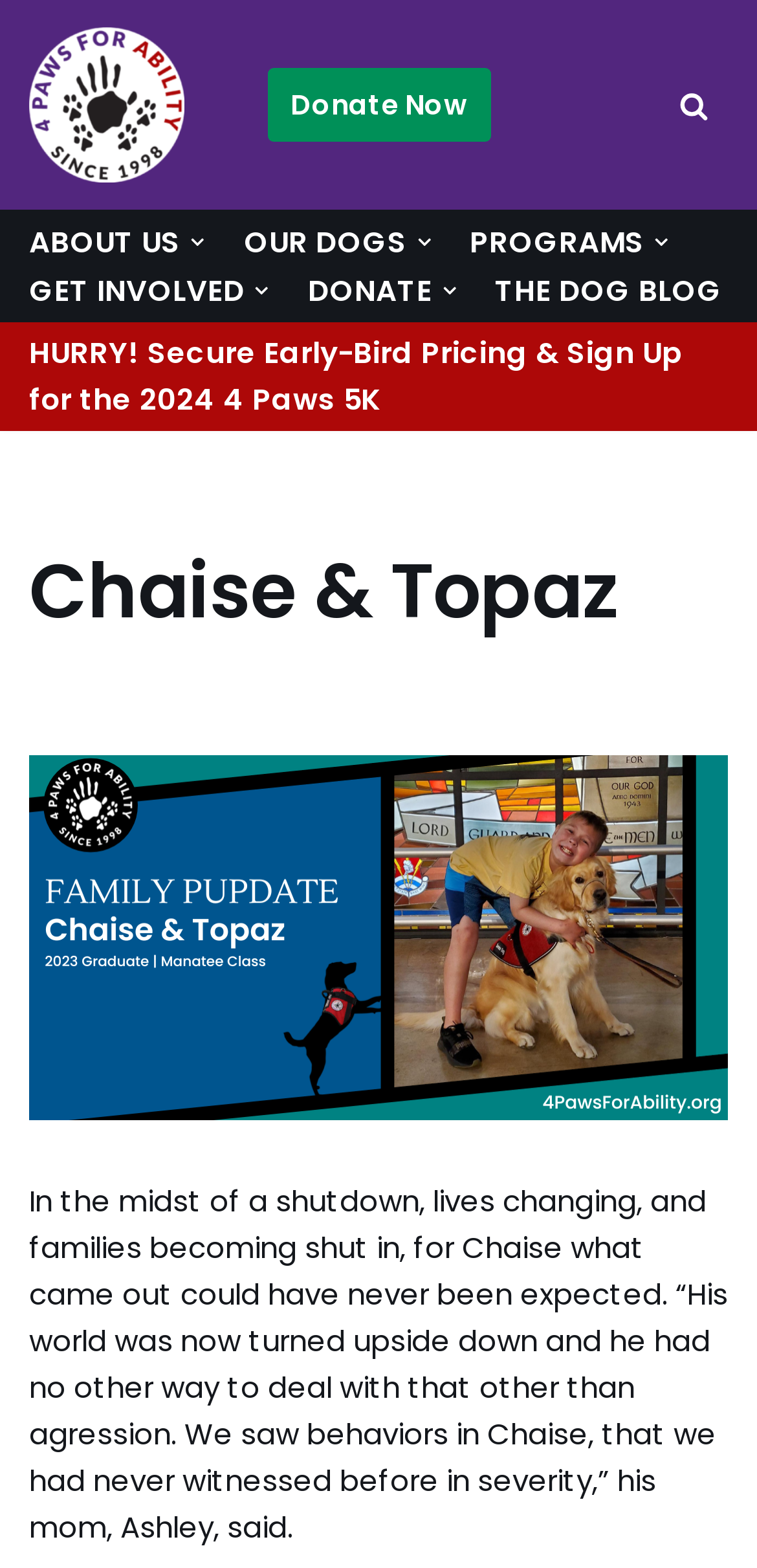Describe all the key features and sections of the webpage thoroughly.

This webpage is about Chaise and Topaz, a story related to 4 Paws for Ability. At the top left, there is a link to skip to the content. Next to it, there are three links: "4 Paws for Ability", "Donate Now", and a search bar with a magnifying glass icon on the right. 

Below these links, there is a primary navigation menu with five dropdown options: "ABOUT US", "OUR DOGS", "PROGRAMS", "GET INVOLVED", and "DONATE". Each dropdown option has a small arrow icon next to it. 

On the right side of the primary navigation menu, there is a secondary navigation menu with a single link to a 2024 4 Paws 5K event. Above this link, there is a heading "Chaise & Topaz". 

Below the heading, there is a large figure, likely an image, that takes up most of the page's width. Underneath the figure, there is a block of text that tells the story of Chaise, a dog whose world was turned upside down, and his mom Ashley's experience with his changed behavior.